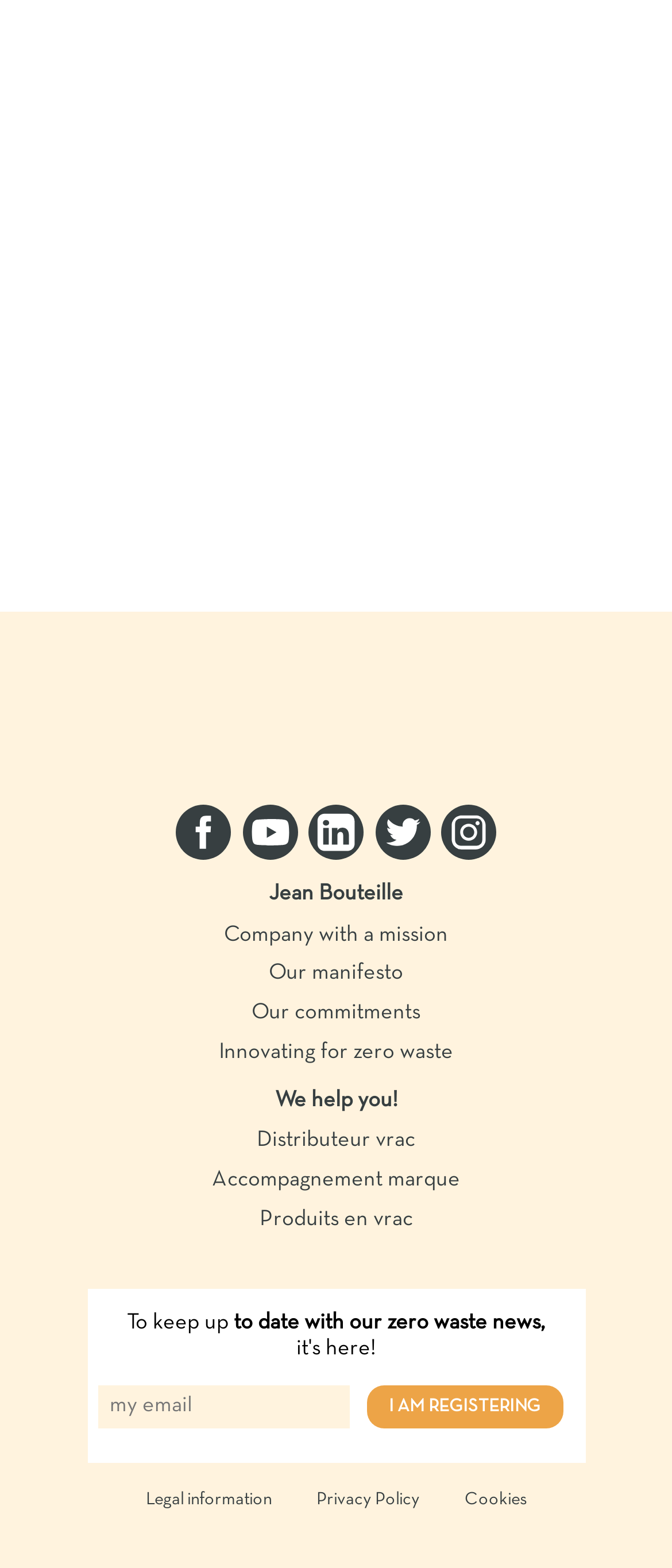Determine the bounding box coordinates of the clickable region to carry out the instruction: "Click the logo".

None